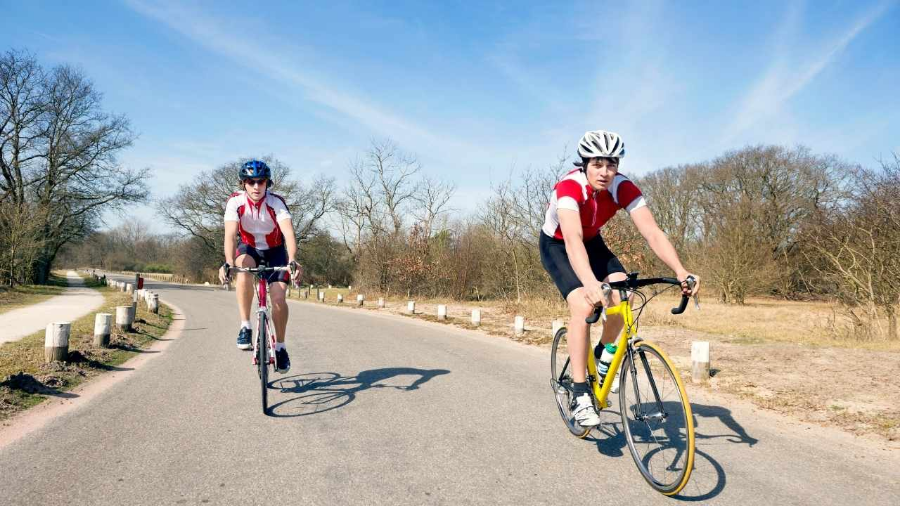What is the color of the second cyclist's bike?
Please answer the question as detailed as possible.

According to the caption, the second cyclist rides a bright yellow bike, which is mentioned in the description of the scene.